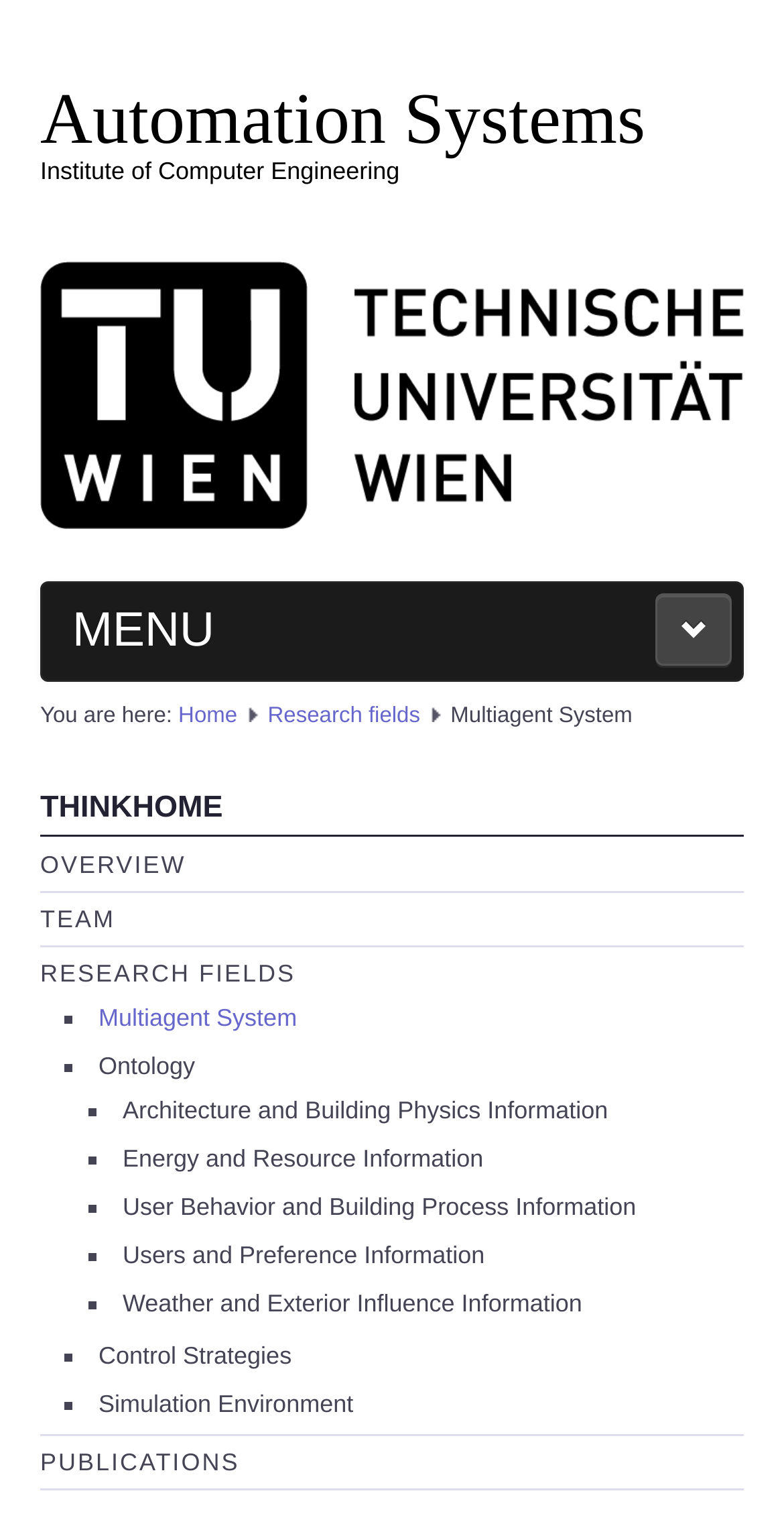Extract the bounding box coordinates for the UI element described by the text: "Architecture and Building Physics Information". The coordinates should be in the form of [left, top, right, bottom] with values between 0 and 1.

[0.156, 0.711, 0.776, 0.73]